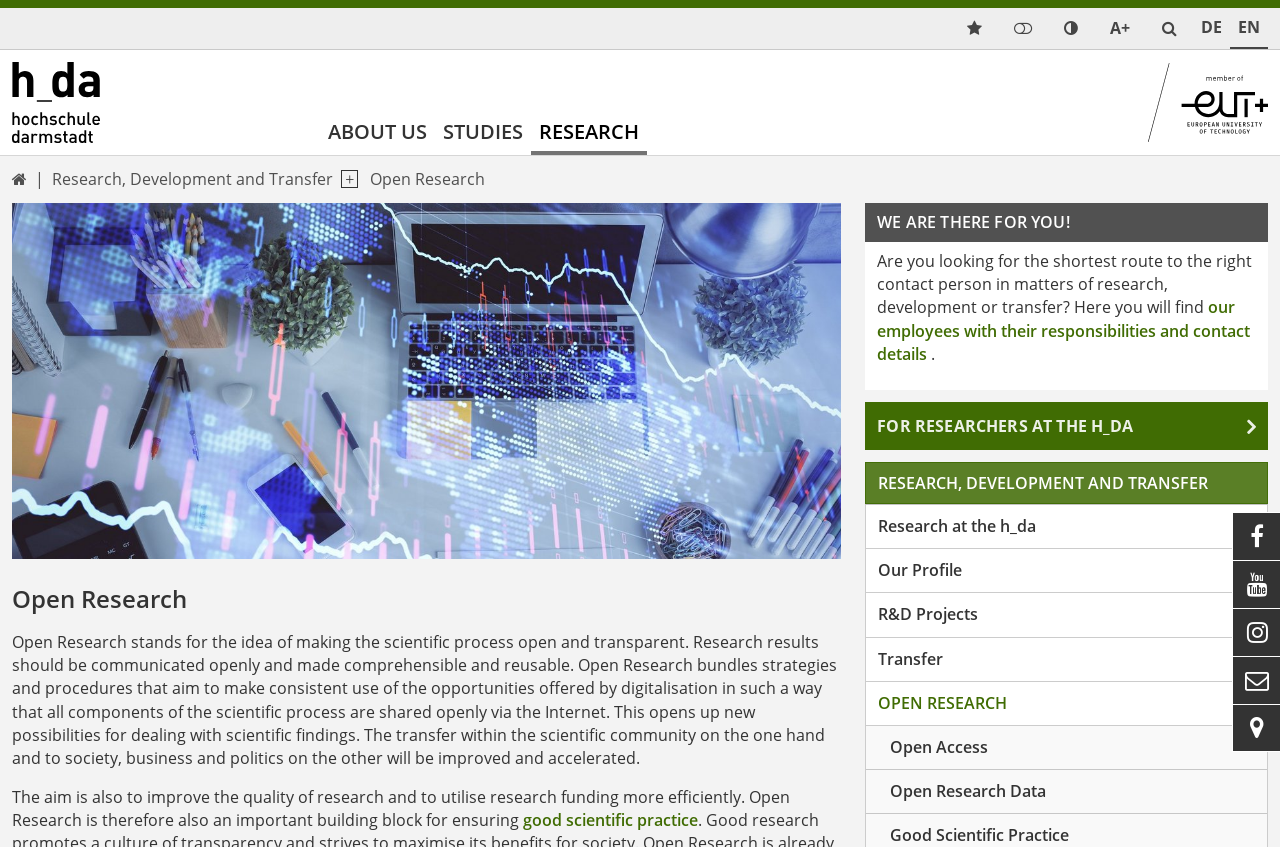Highlight the bounding box coordinates of the element you need to click to perform the following instruction: "Read about good scientific practice."

[0.409, 0.955, 0.545, 0.981]